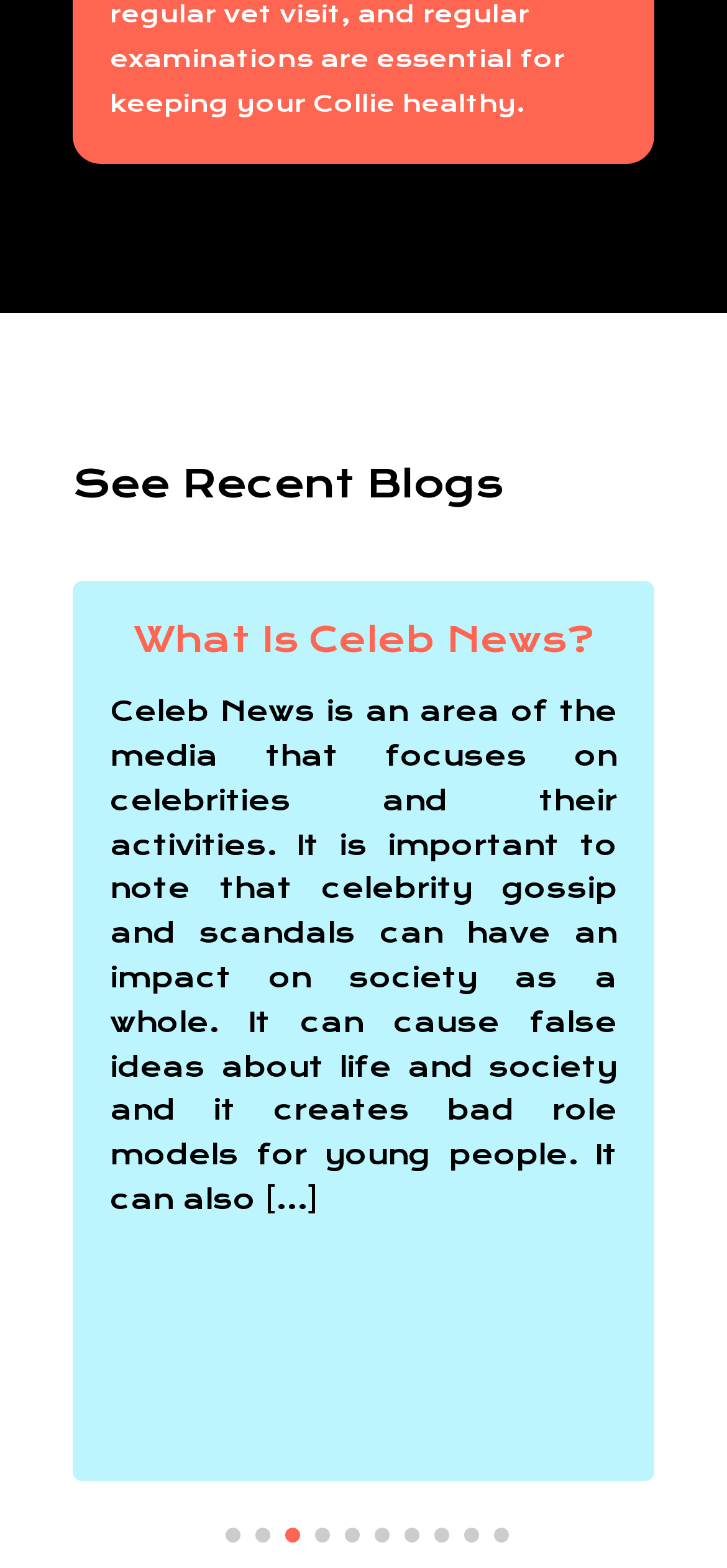Please reply to the following question with a single word or a short phrase:
What is the current slide number?

1